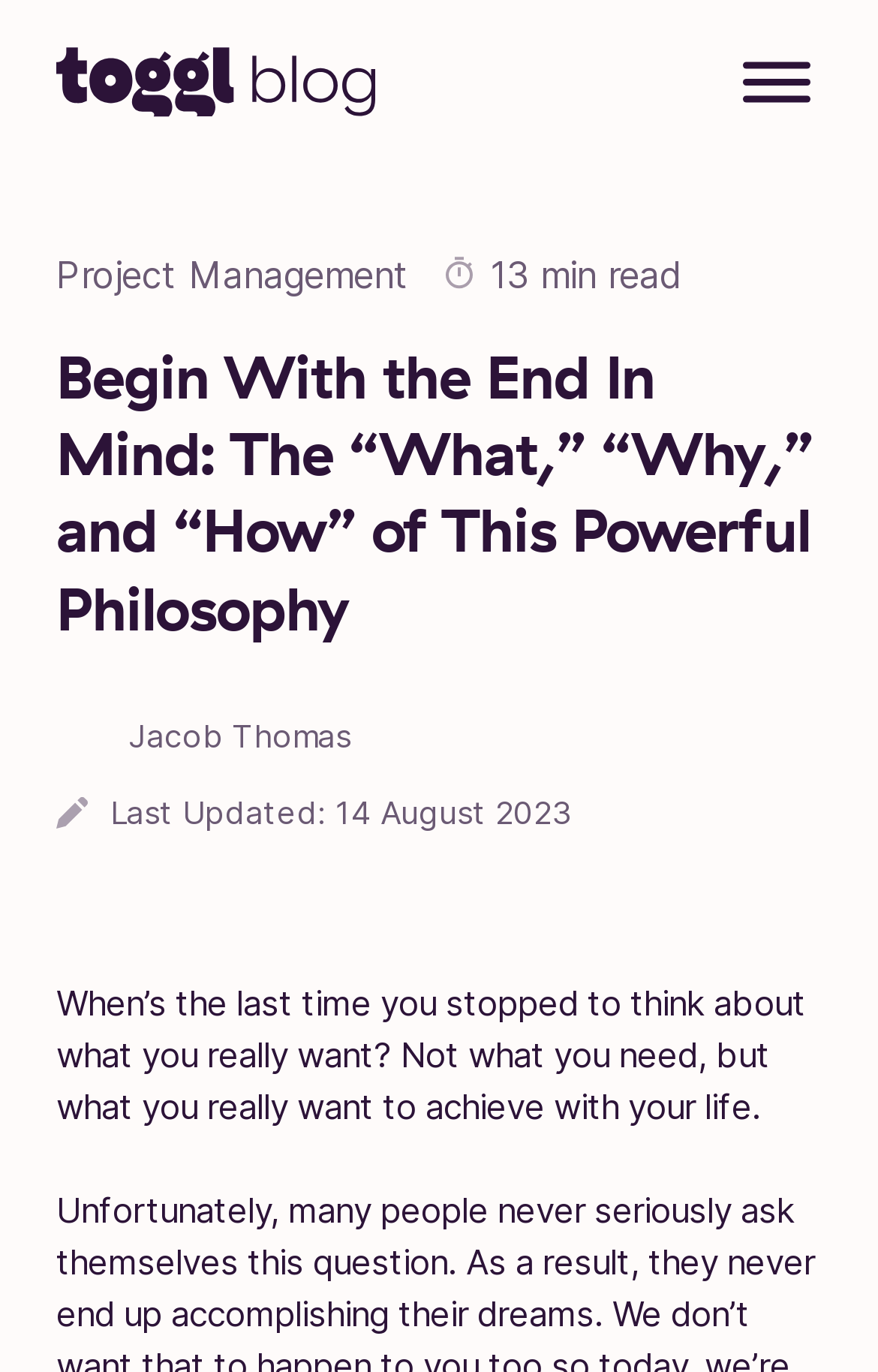How long does it take to read the article?
Provide a thorough and detailed answer to the question.

I found the reading time by looking at the static text '13 min read' in the header section of the webpage, which indicates the estimated time required to read the article.